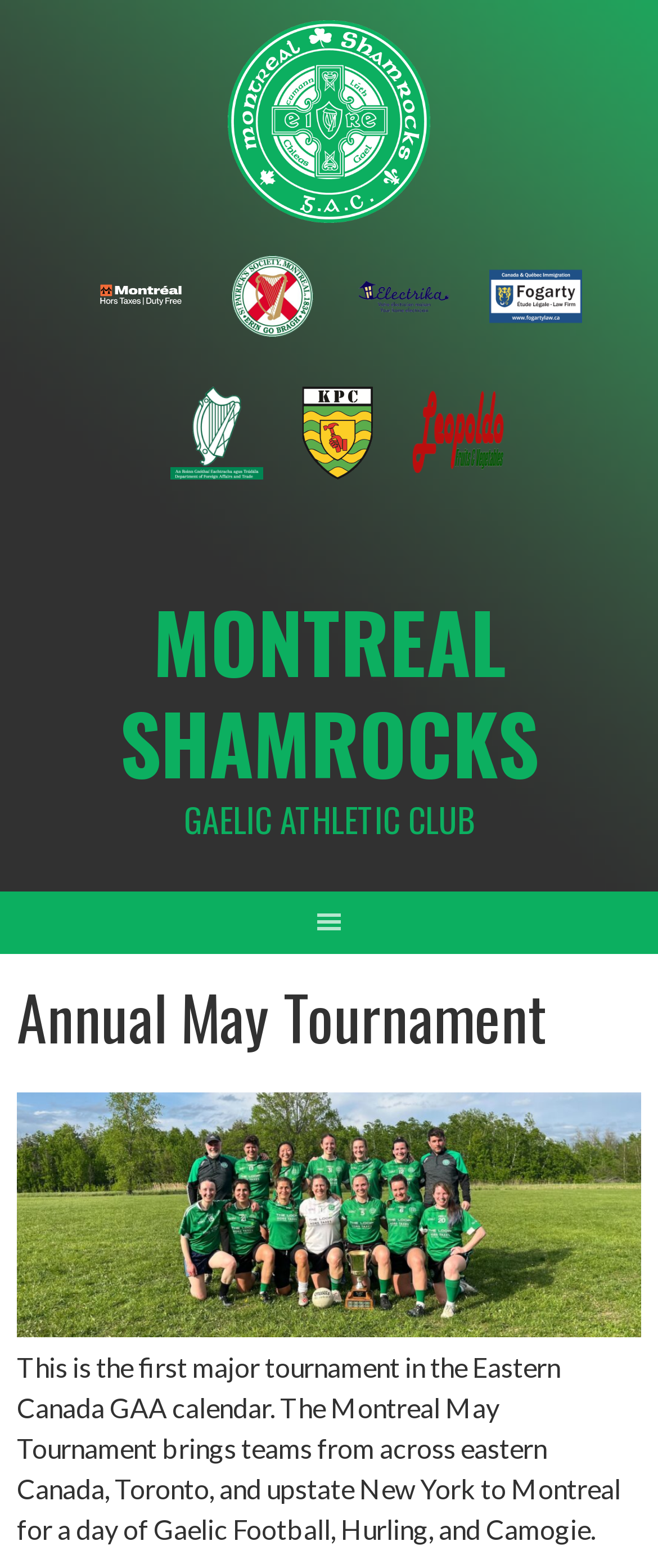Refer to the image and answer the question with as much detail as possible: What is the Gaelic Athletic Club?

The question is asking for a description of the Gaelic Athletic Club. By looking at the webpage, we can see that the heading 'GAELIC ATHLETIC CLUB' is present. Although it doesn't give a detailed description, it gives the name of the club. Therefore, the answer is GAELIC ATHLETIC CLUB.